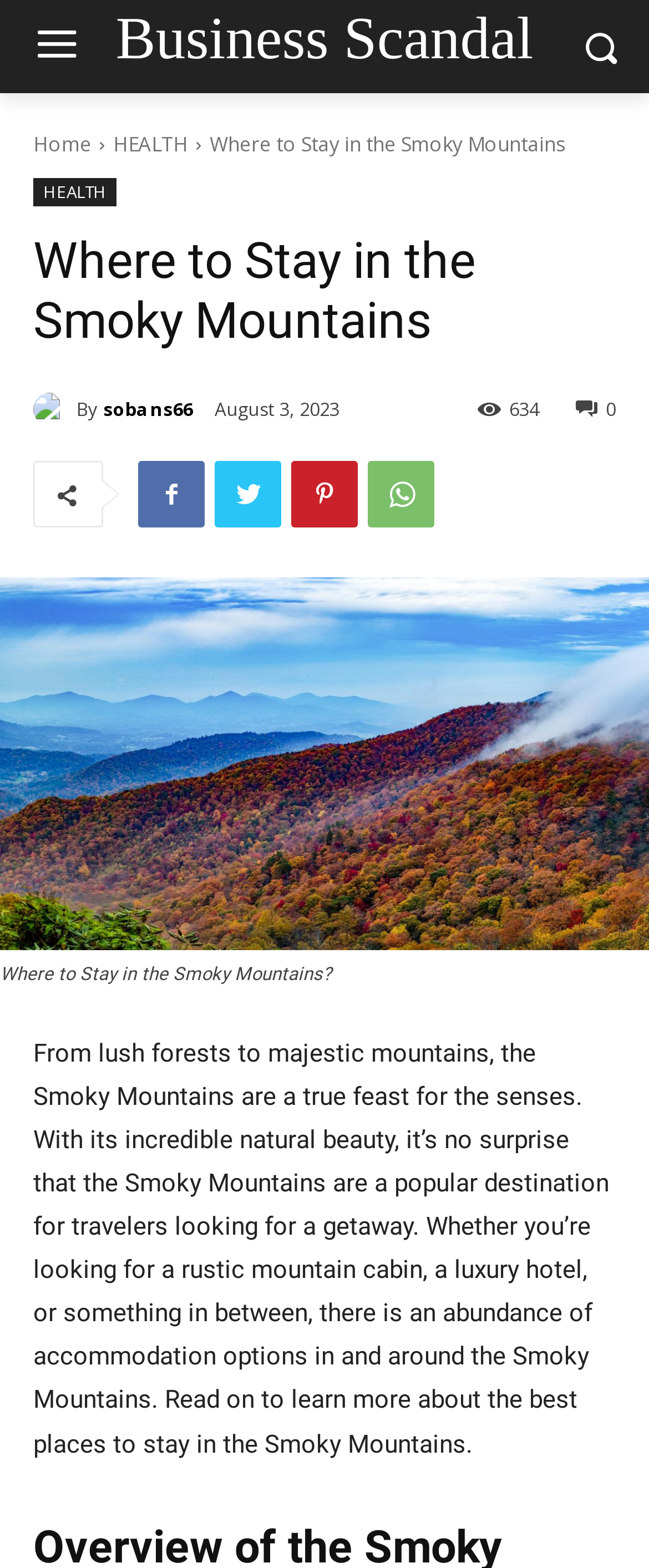Answer the question using only a single word or phrase: 
How many links are there in the top navigation bar?

3